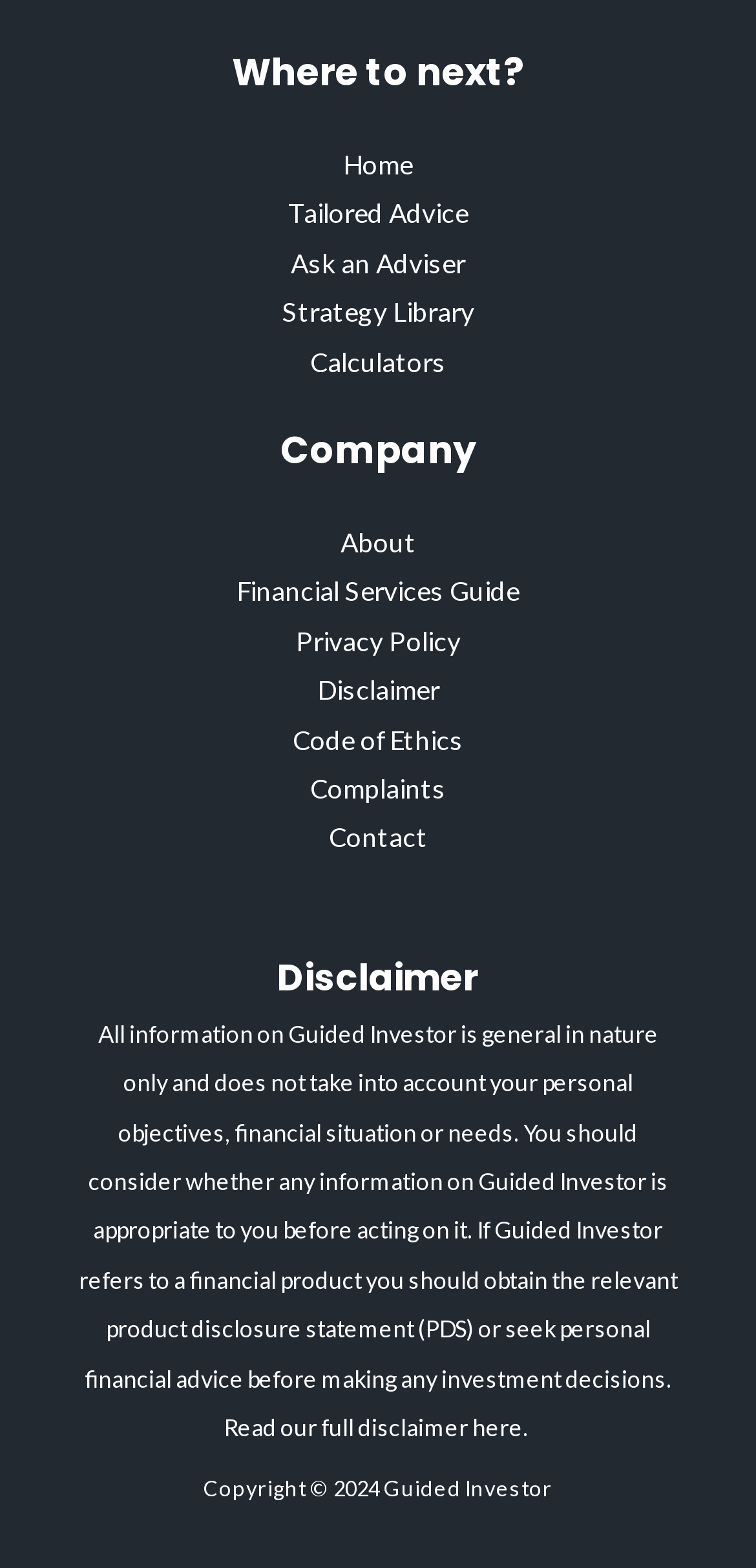Can you show the bounding box coordinates of the region to click on to complete the task described in the instruction: "Click on Home"?

[0.454, 0.094, 0.546, 0.115]